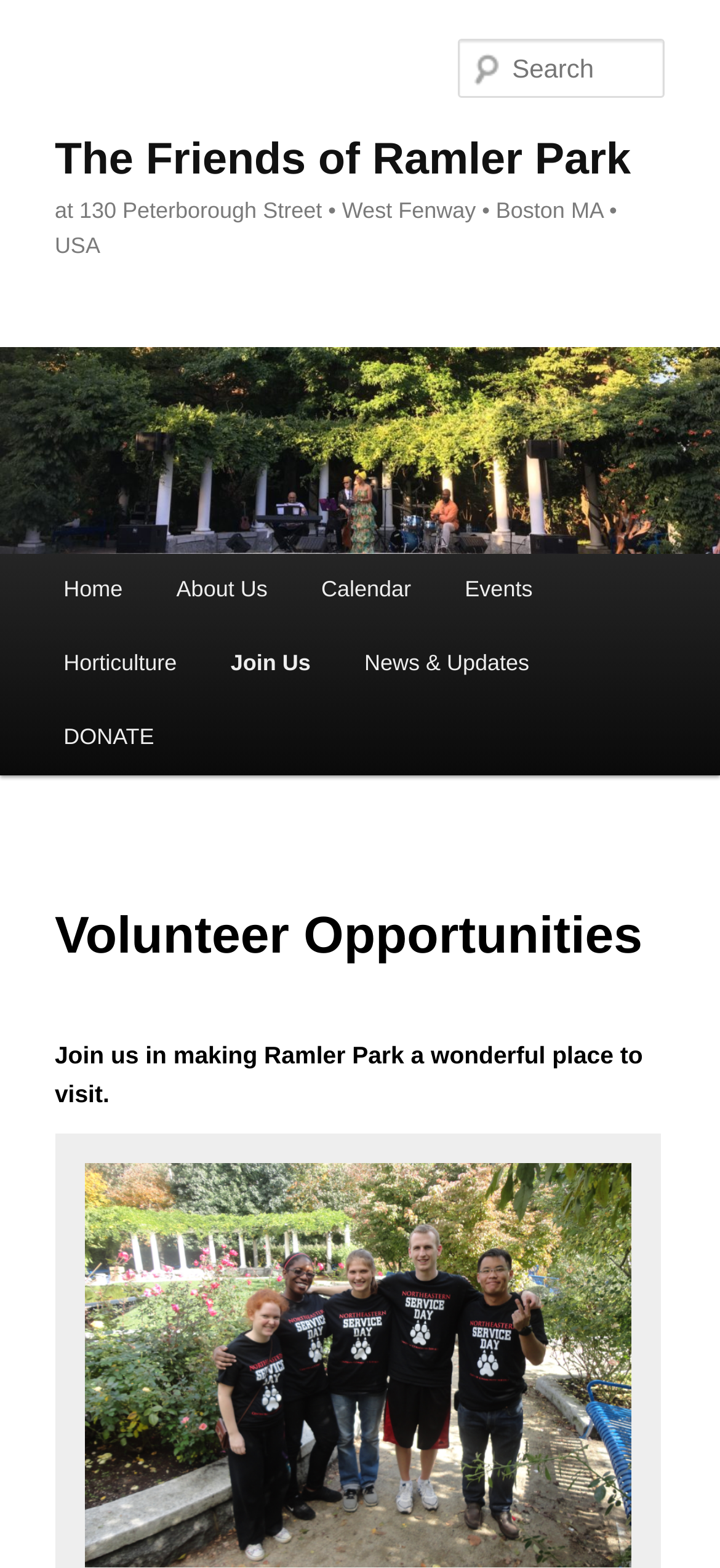Predict the bounding box of the UI element that fits this description: "Horticulture".

[0.051, 0.4, 0.283, 0.448]